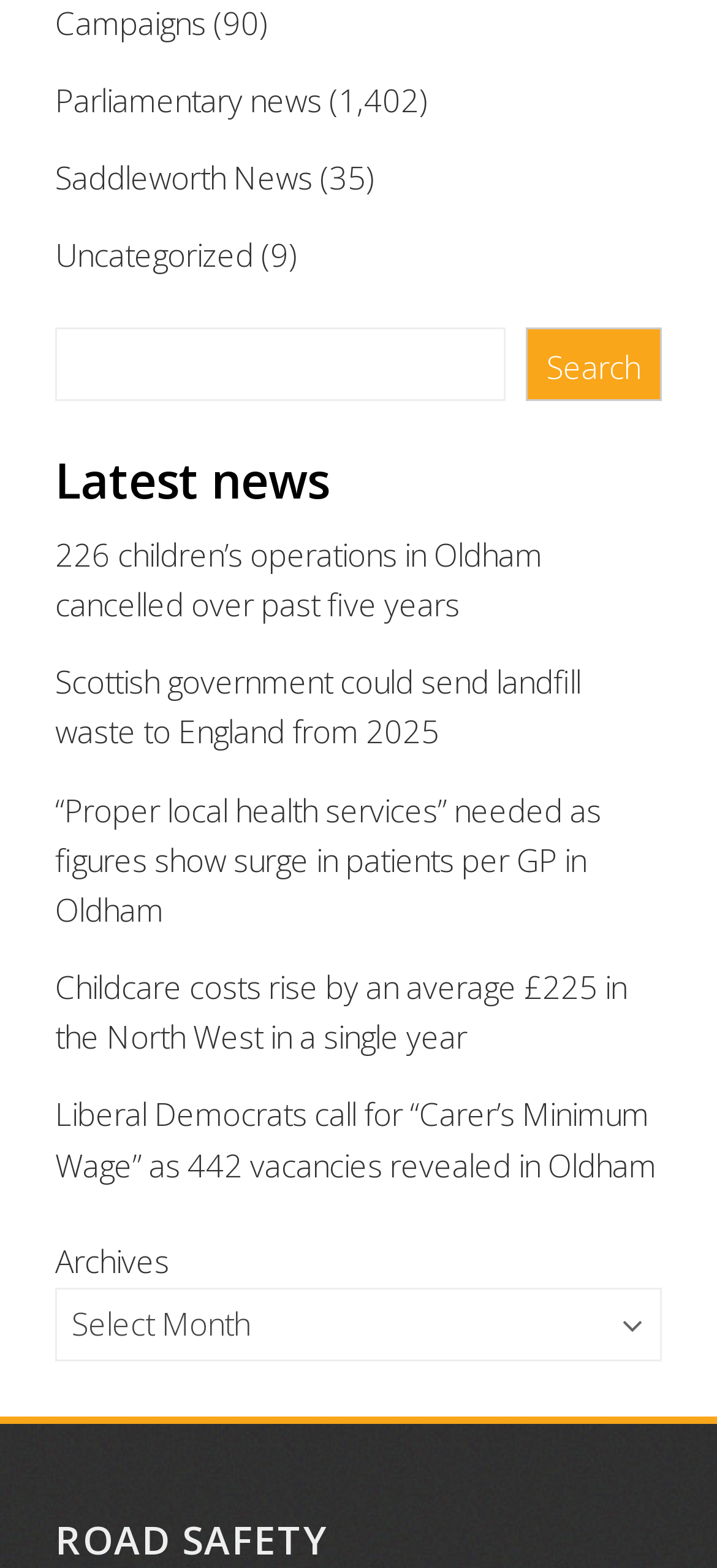How many news articles are listed on the main page? Based on the screenshot, please respond with a single word or phrase.

5